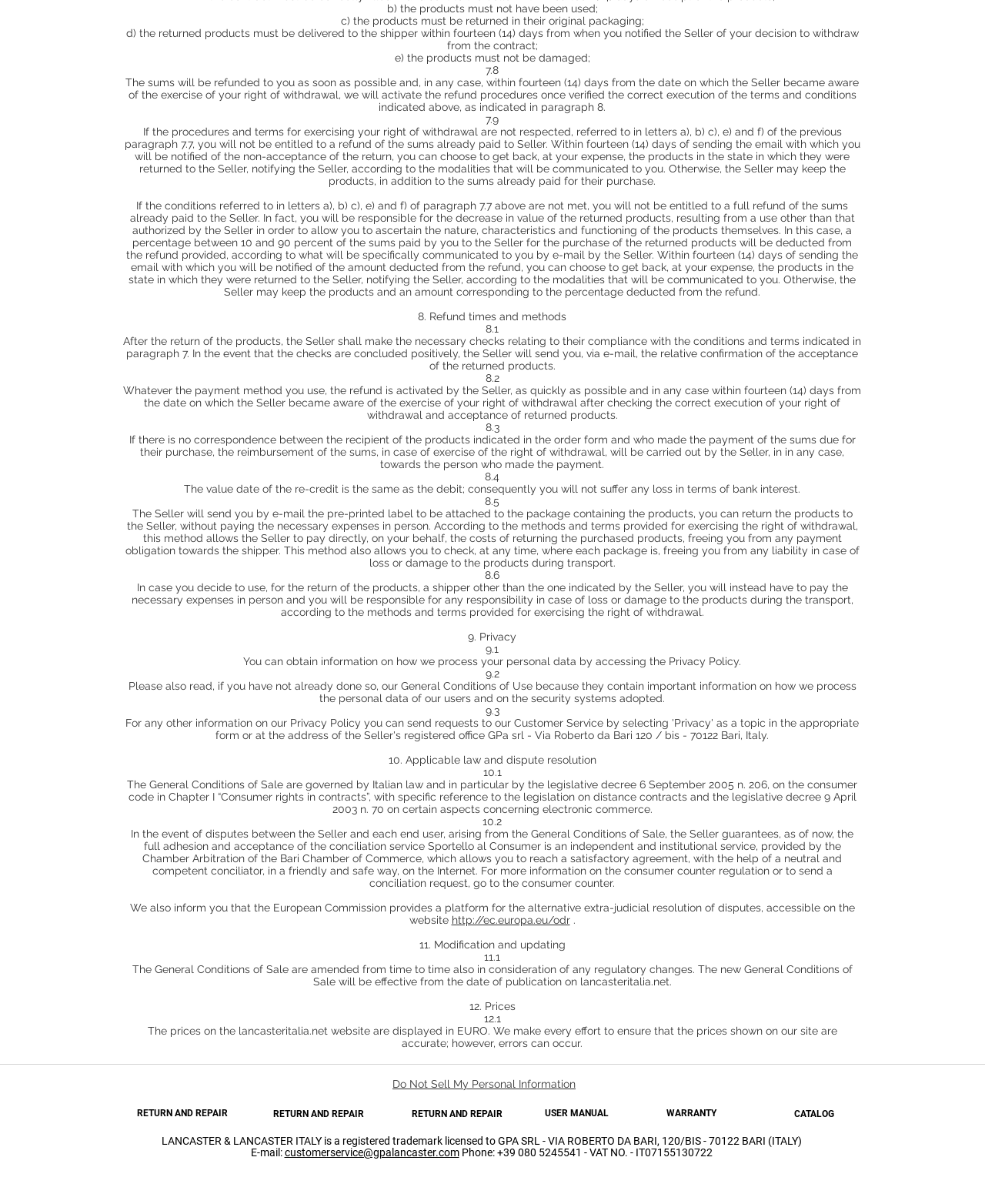Locate the bounding box coordinates of the element that should be clicked to fulfill the instruction: "Click on the 'Do Not Sell My Personal Information' button".

[0.398, 0.895, 0.584, 0.906]